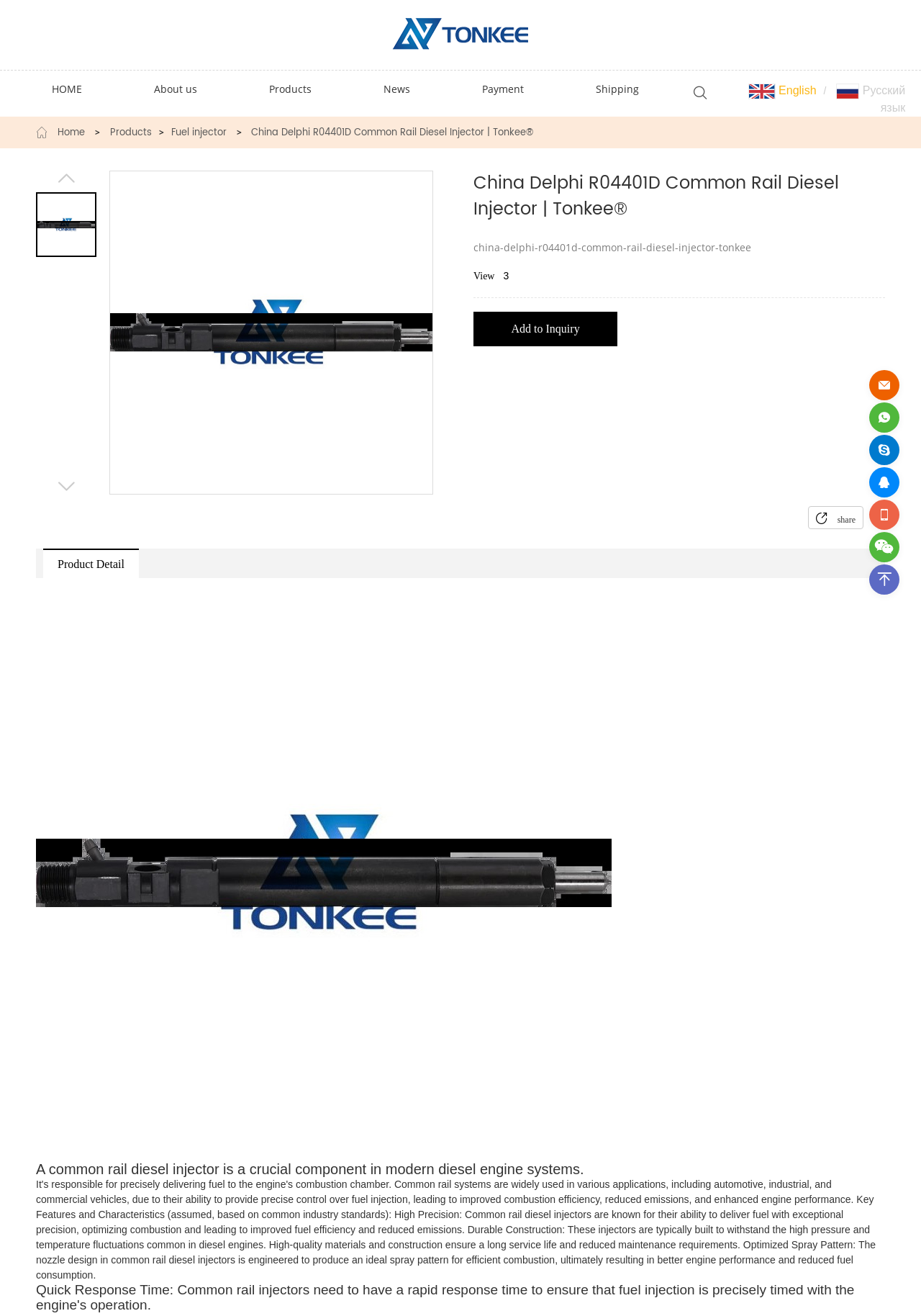Identify the bounding box coordinates of the element to click to follow this instruction: 'Click the Home link'. Ensure the coordinates are four float values between 0 and 1, provided as [left, top, right, bottom].

None